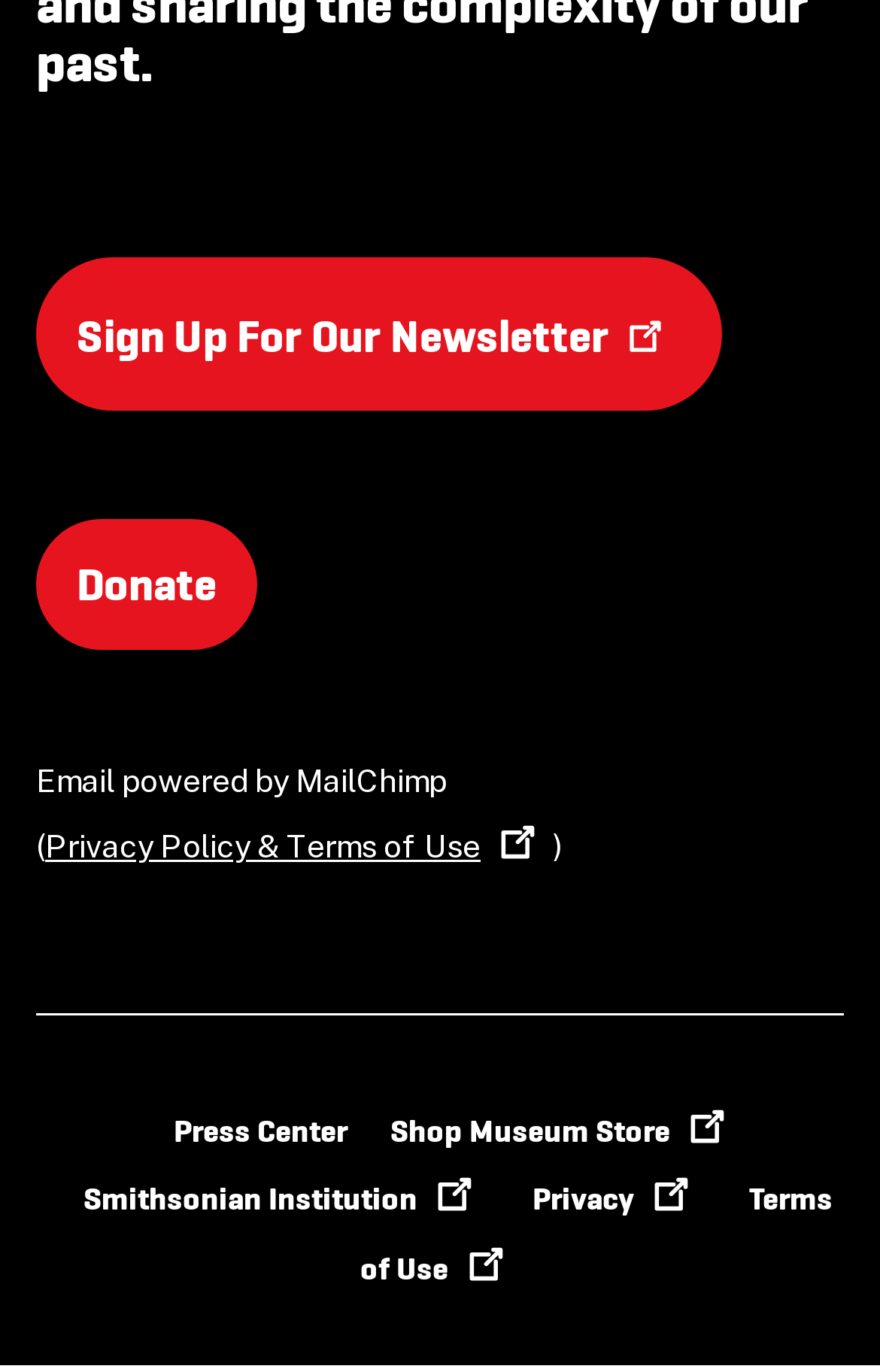Please mark the bounding box coordinates of the area that should be clicked to carry out the instruction: "Read the news about Oscar Pistorius".

None